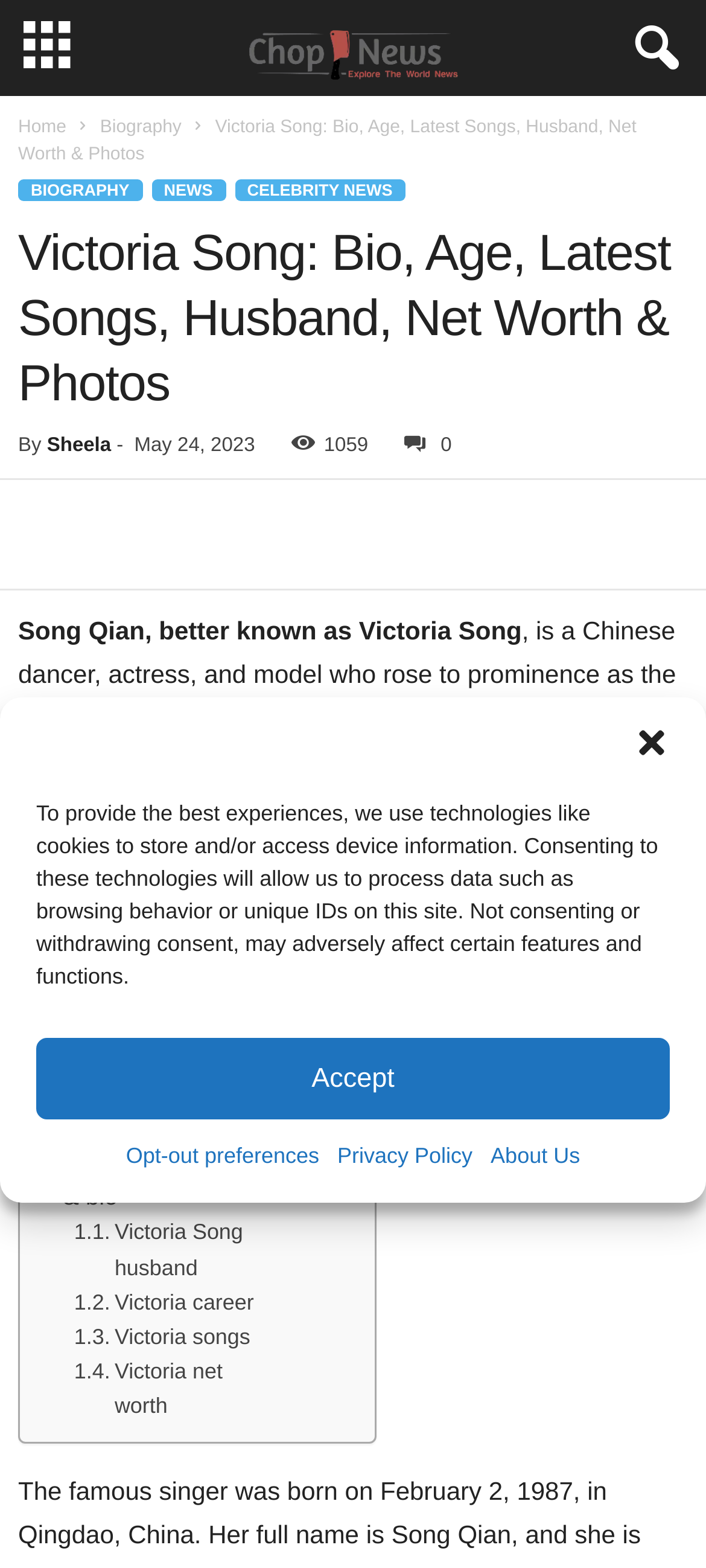Find the bounding box coordinates for the area that should be clicked to accomplish the instruction: "Check Victoria Song's net worth".

[0.105, 0.864, 0.389, 0.908]